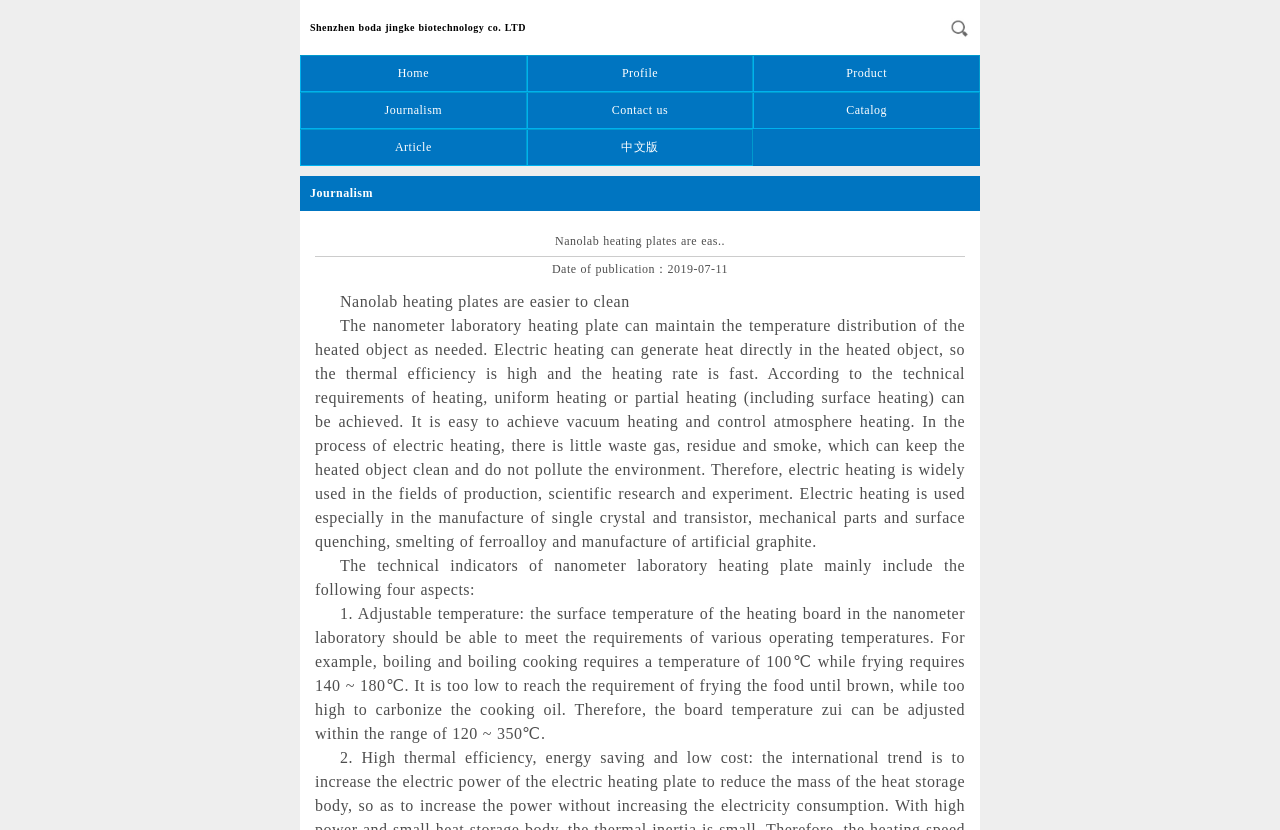Determine the bounding box coordinates for the UI element matching this description: "Contact us".

[0.411, 0.112, 0.589, 0.154]